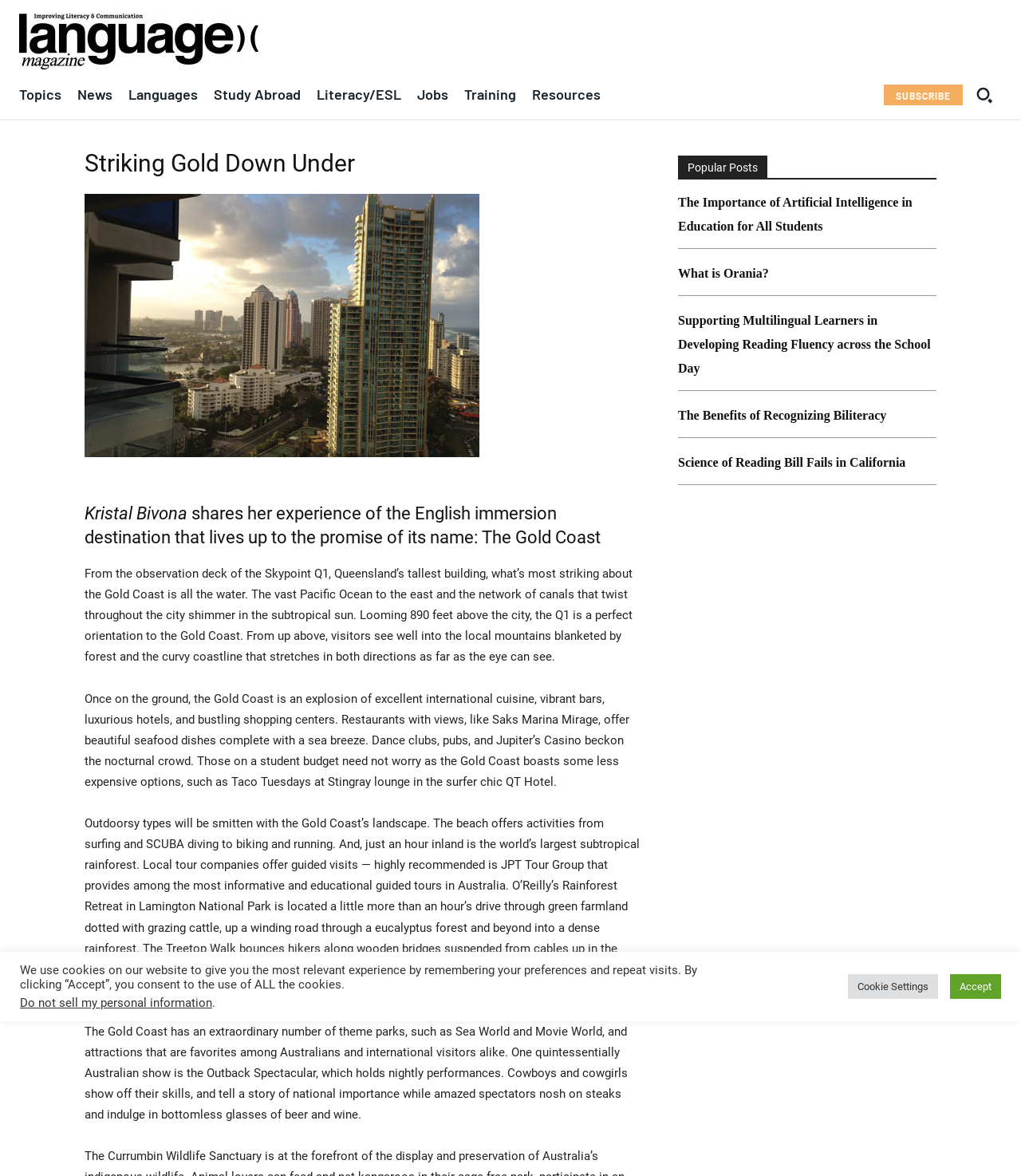Bounding box coordinates are specified in the format (top-left x, top-left y, bottom-right x, bottom-right y). All values are floating point numbers bounded between 0 and 1. Please provide the bounding box coordinate of the region this sentence describes: Literacy/ESL

[0.31, 0.069, 0.393, 0.092]